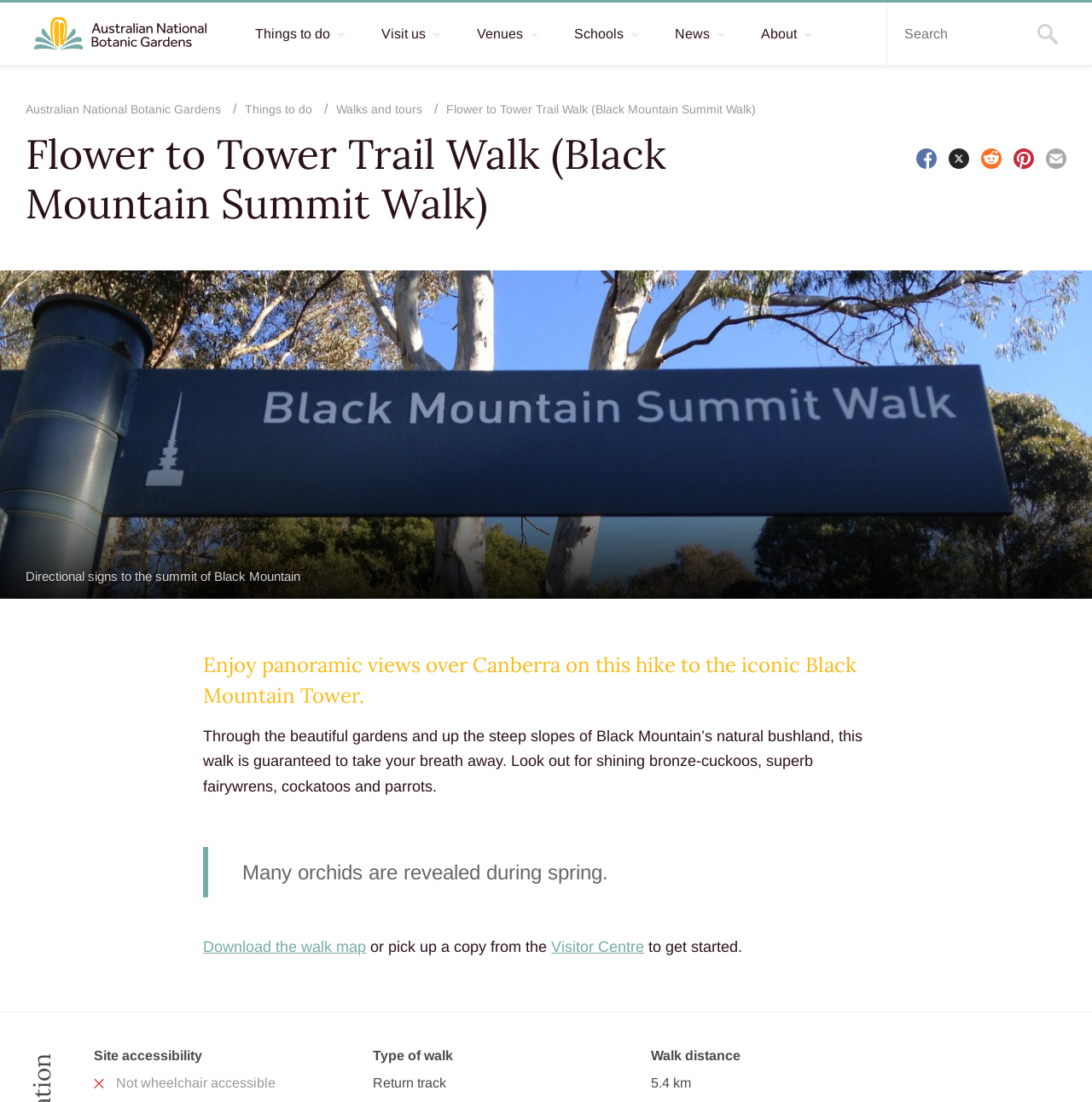What can be seen on the walk?
Using the information from the image, answer the question thoroughly.

The webpage describes the walk as having 'panoramic views over Canberra' and mentions that 'shining bronze-cuckoos, superb fairywrens, cockatoos and parrots' can be seen on the walk. This information can be found in the static text elements that describe the walk.